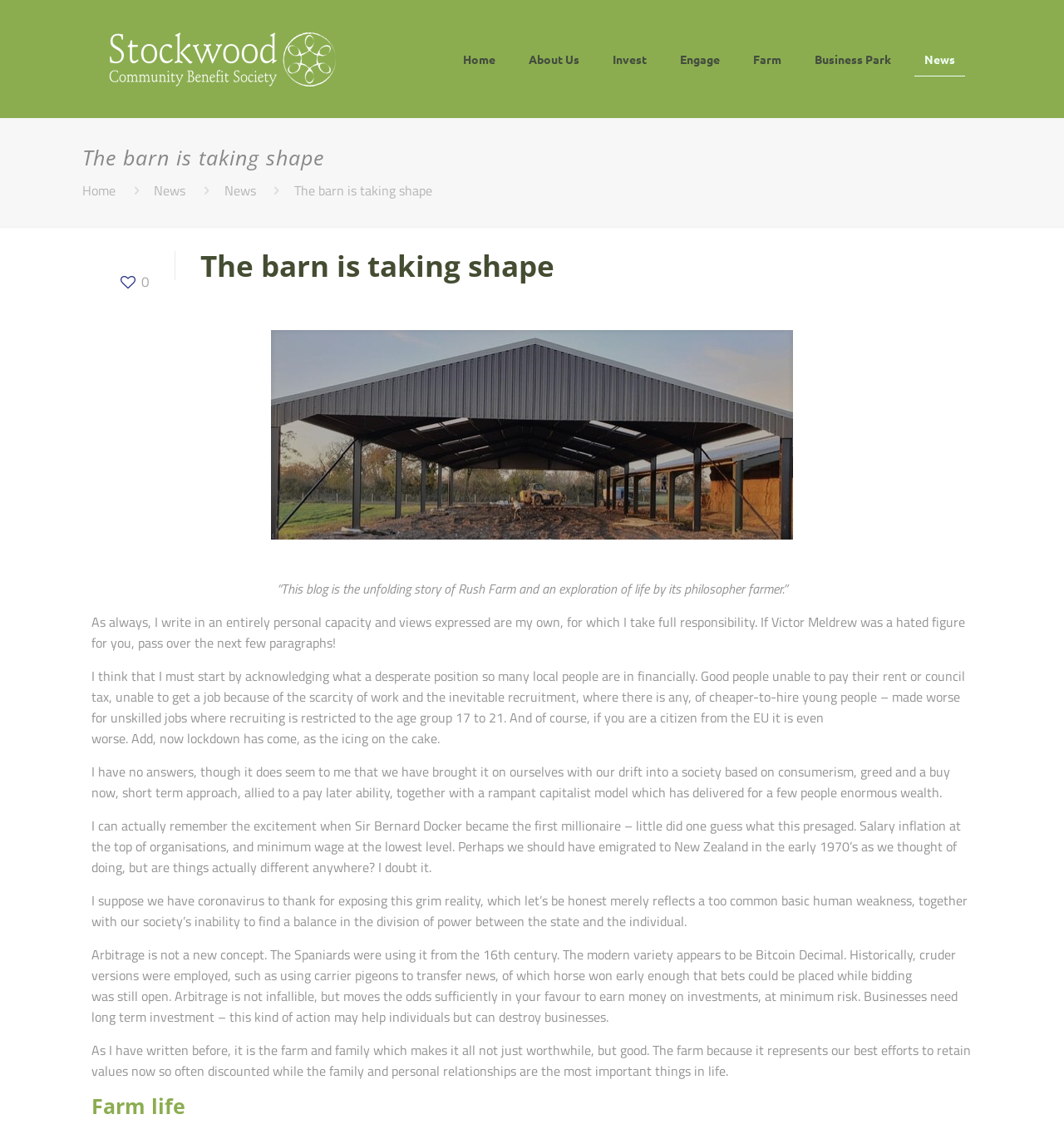Provide the bounding box coordinates for the area that should be clicked to complete the instruction: "Click the 'Farm' link at the top".

[0.692, 0.0, 0.75, 0.103]